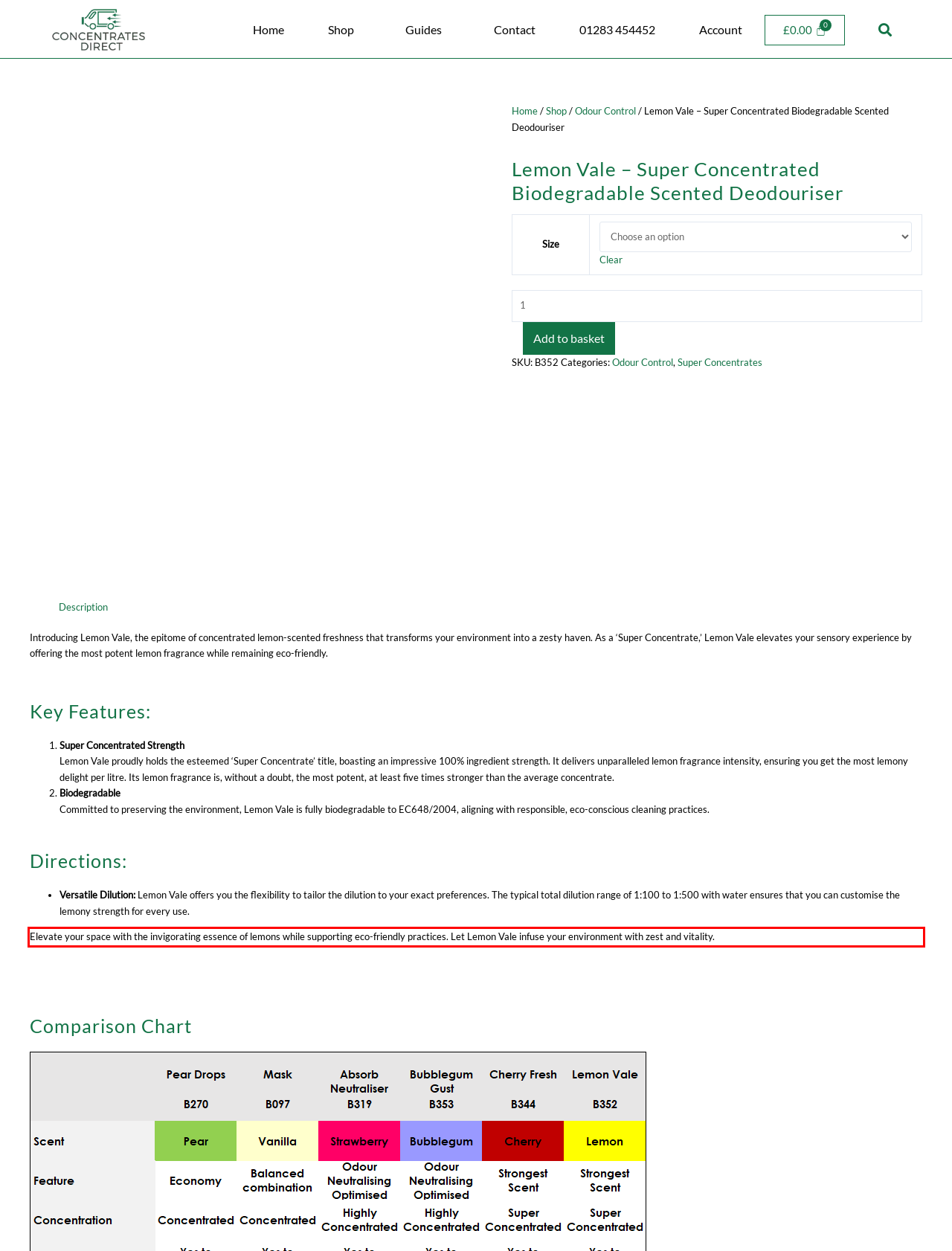Please look at the webpage screenshot and extract the text enclosed by the red bounding box.

Elevate your space with the invigorating essence of lemons while supporting eco-friendly practices. Let Lemon Vale infuse your environment with zest and vitality.